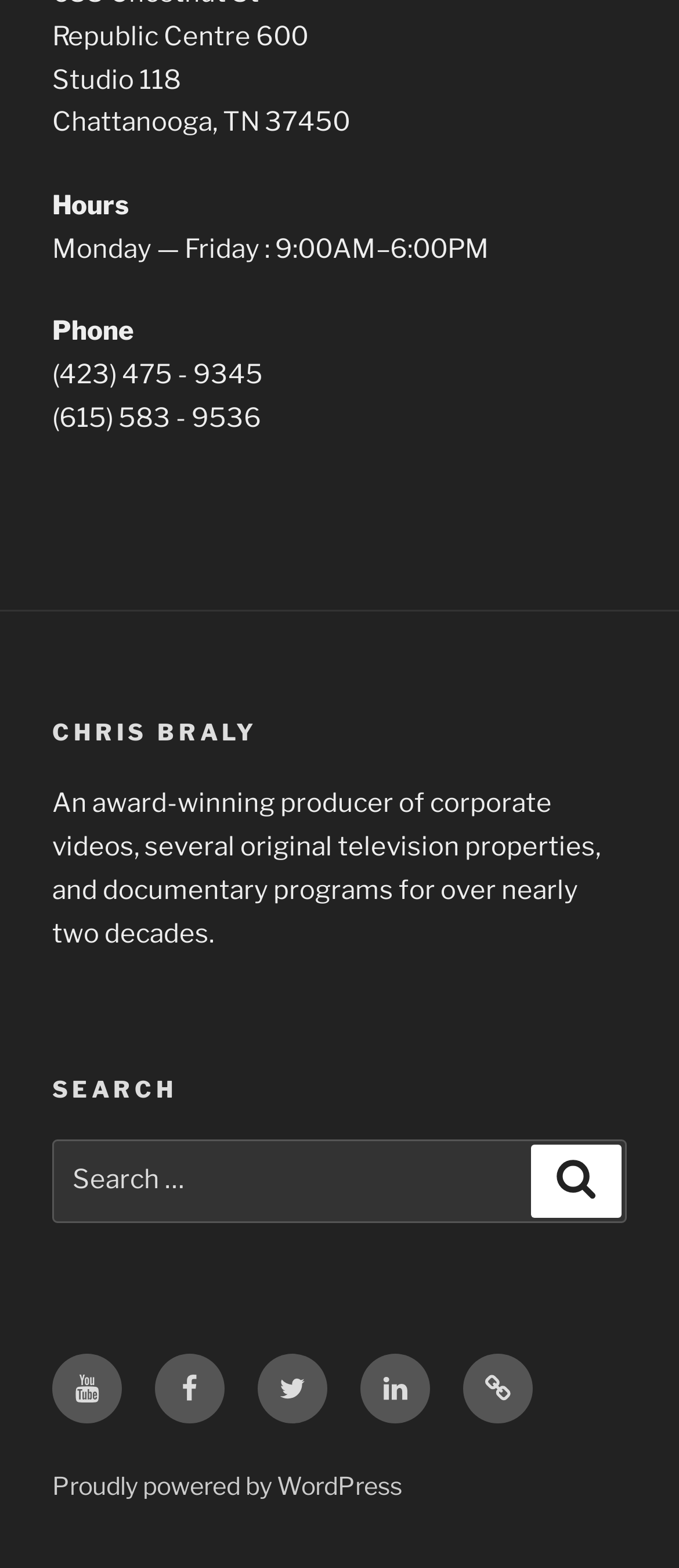From the webpage screenshot, identify the region described by 775.851.3535. Provide the bounding box coordinates as (top-left x, top-left y, bottom-right x, bottom-right y), with each value being a floating point number between 0 and 1.

None